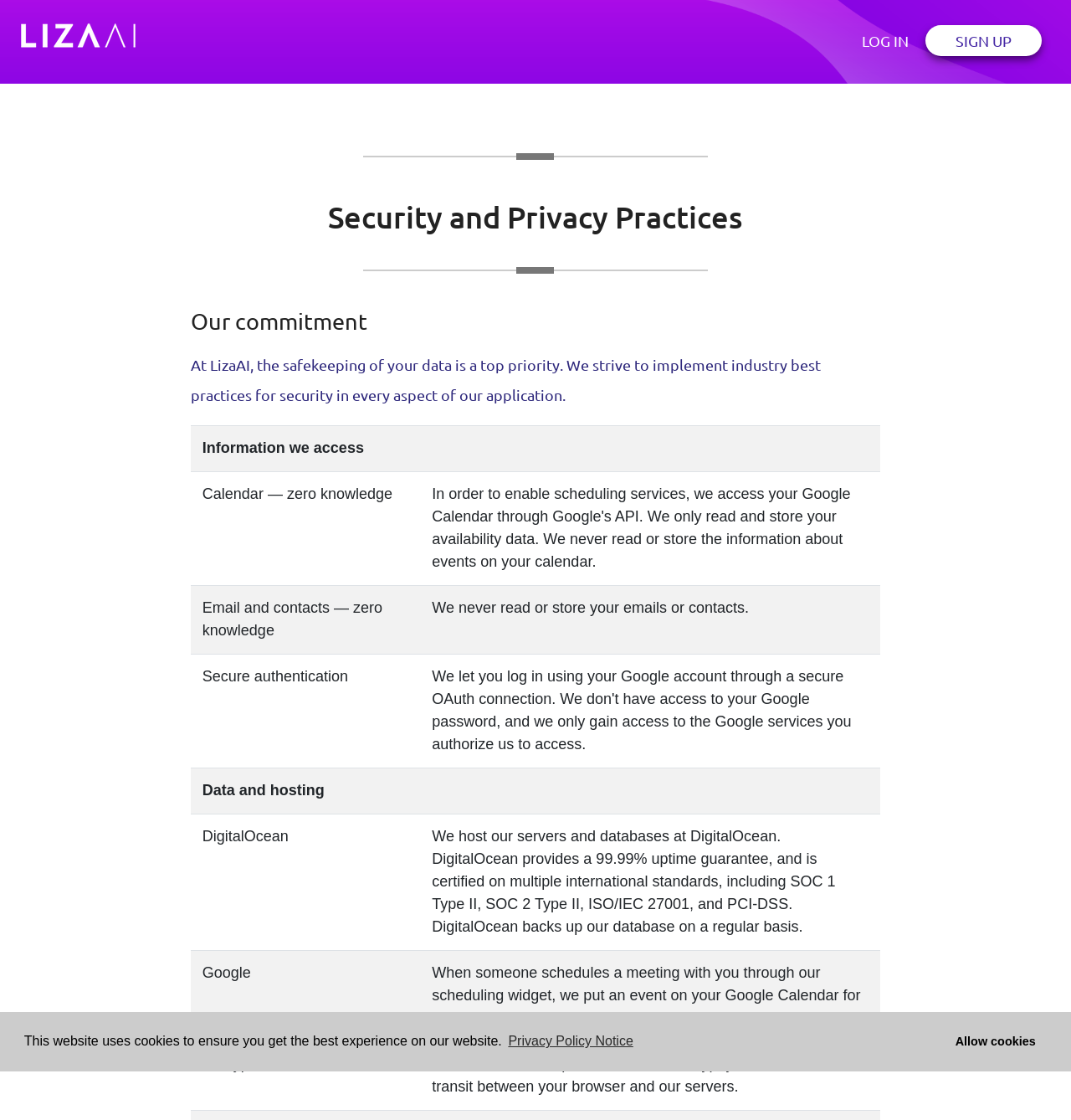What is the purpose of LizaAI?
Please respond to the question with a detailed and well-explained answer.

Based on the webpage content, LizaAI seems to be a platform that prioritizes the safekeeping of user data, implementing industry best practices for security in every aspect of their application.